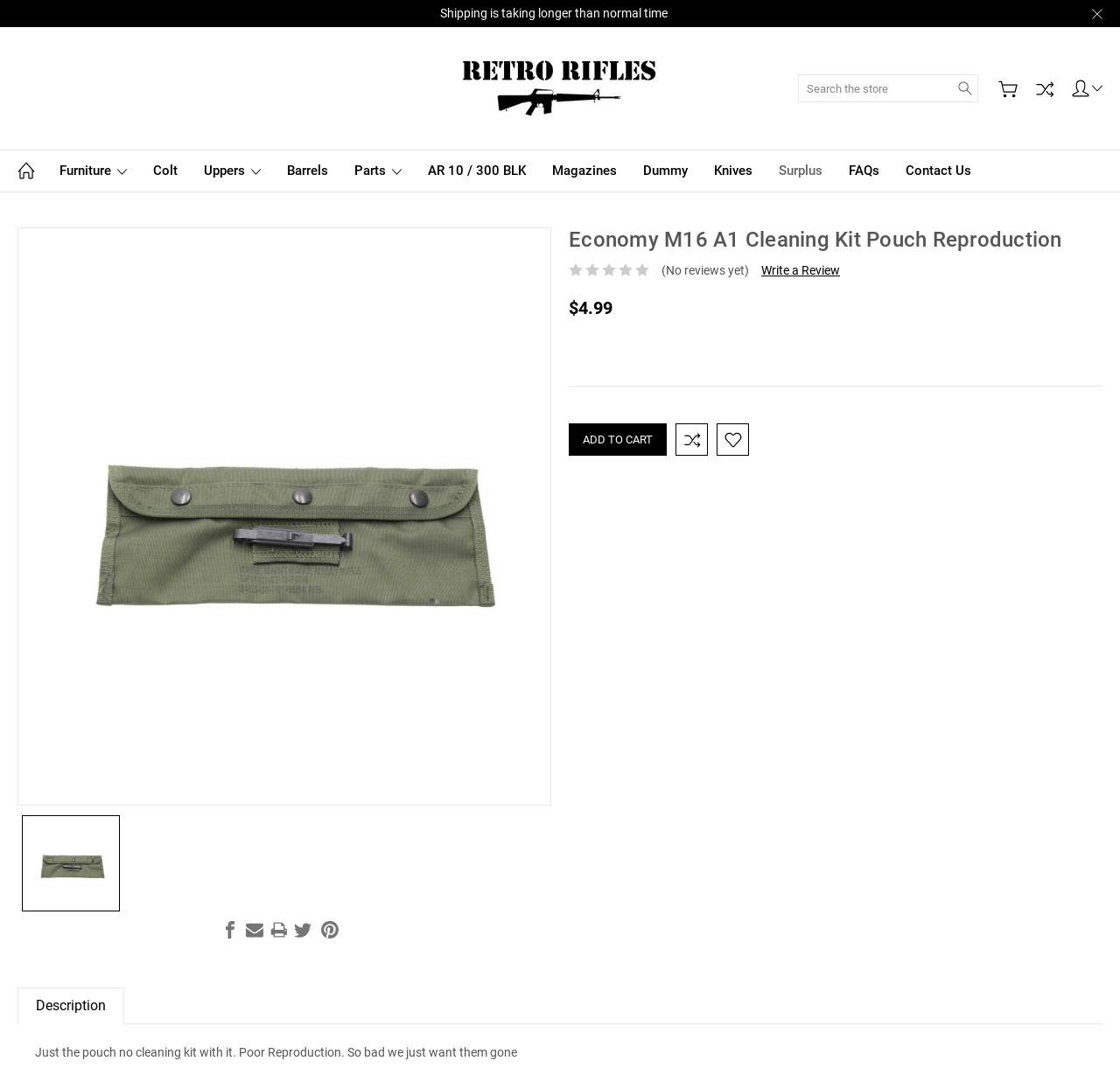Answer the question with a single word or phrase: 
What is the current stock status?

Not specified